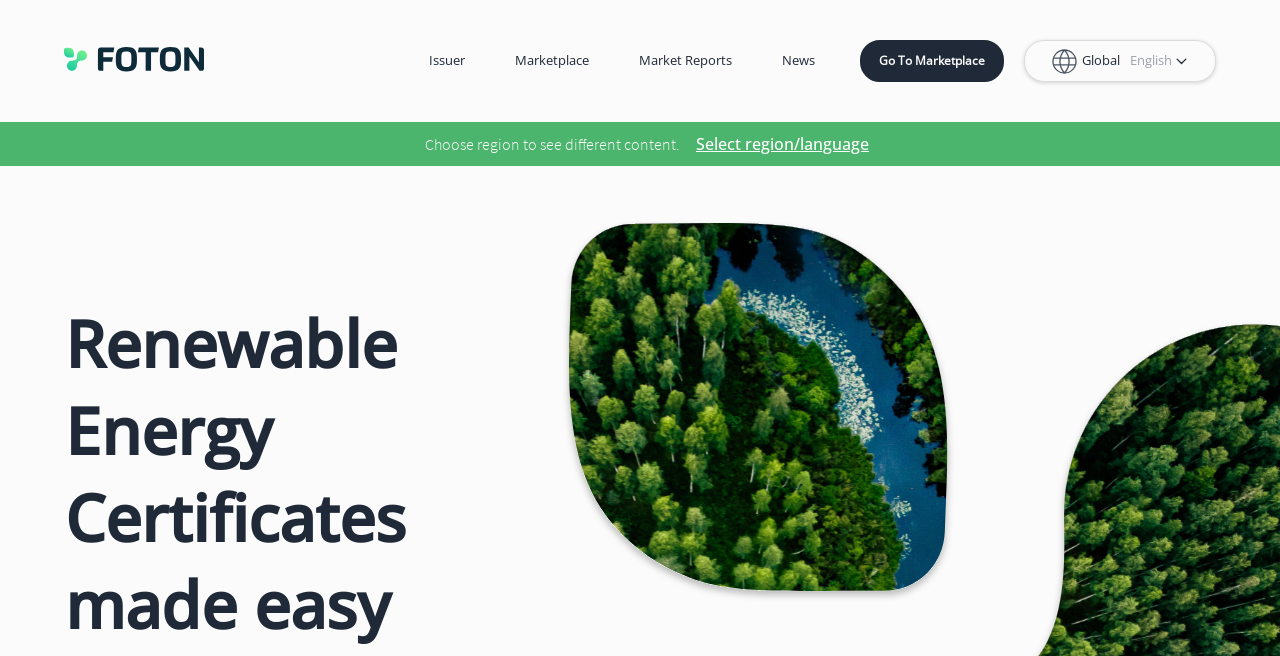From the webpage screenshot, predict the bounding box coordinates (top-left x, top-left y, bottom-right x, bottom-right y) for the UI element described here: Marketplace

[0.391, 0.072, 0.472, 0.114]